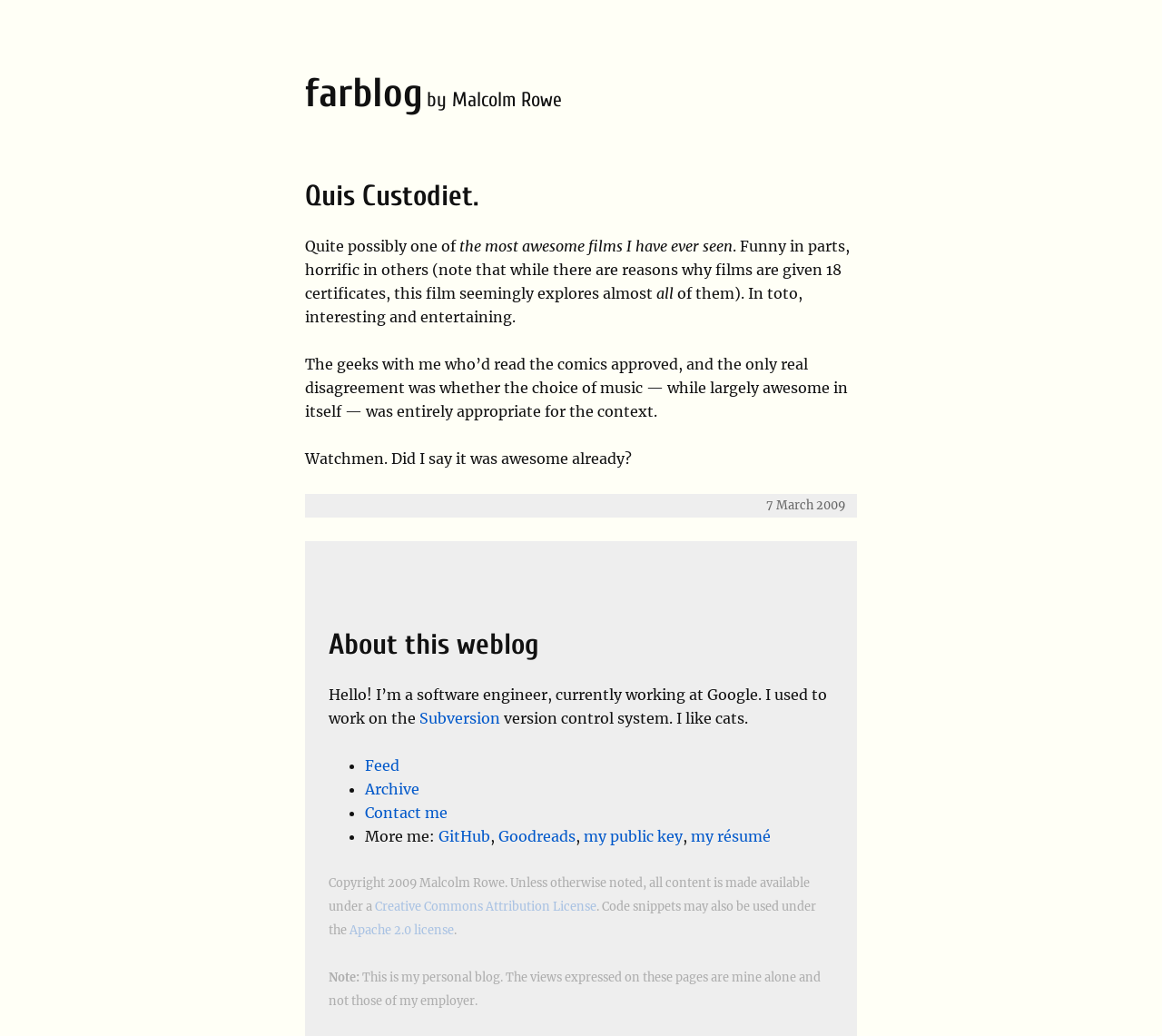Please respond in a single word or phrase: 
What is the date of the blog post?

7 March 2009